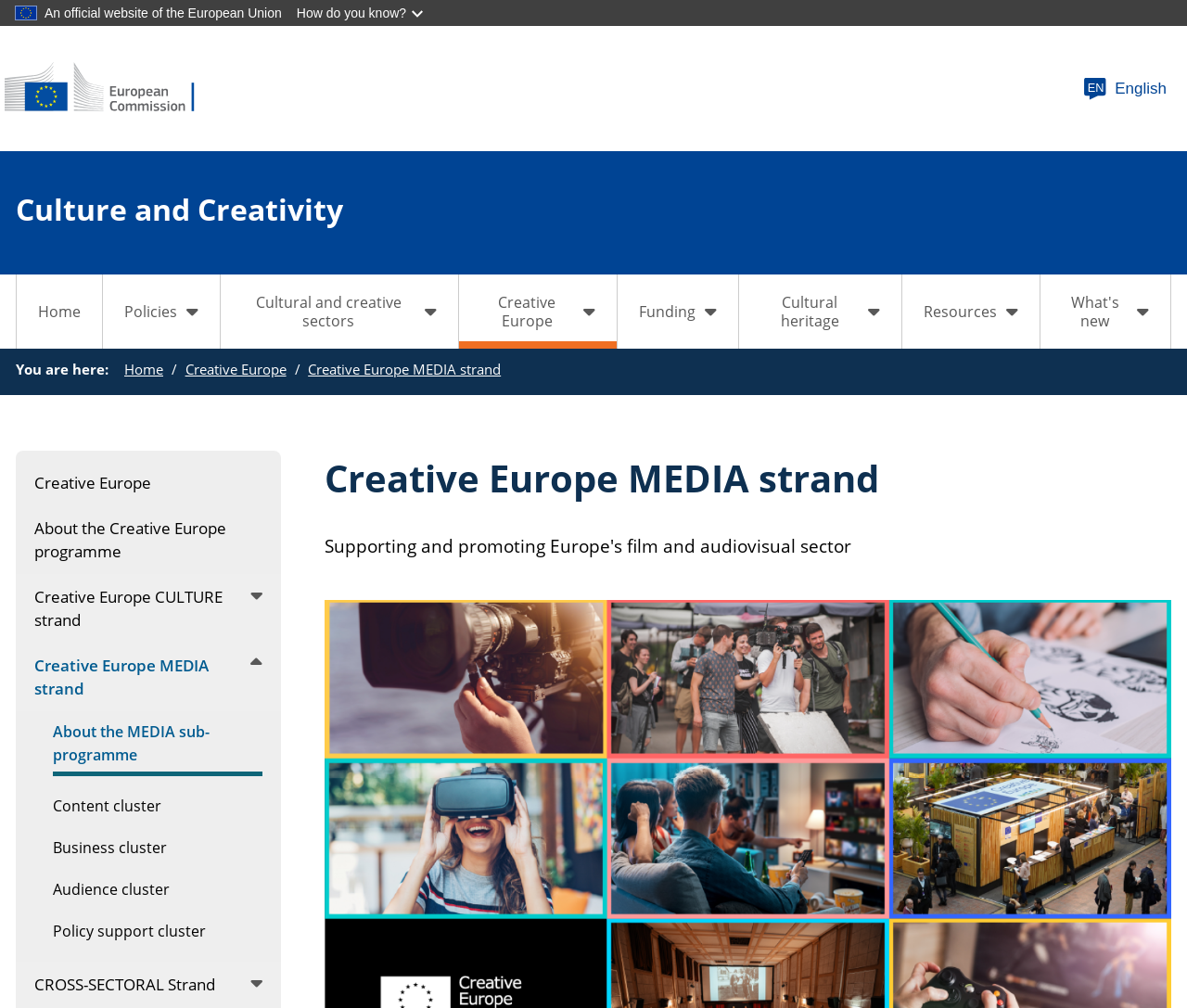Please reply to the following question with a single word or a short phrase:
What is the name of the official website?

European Union